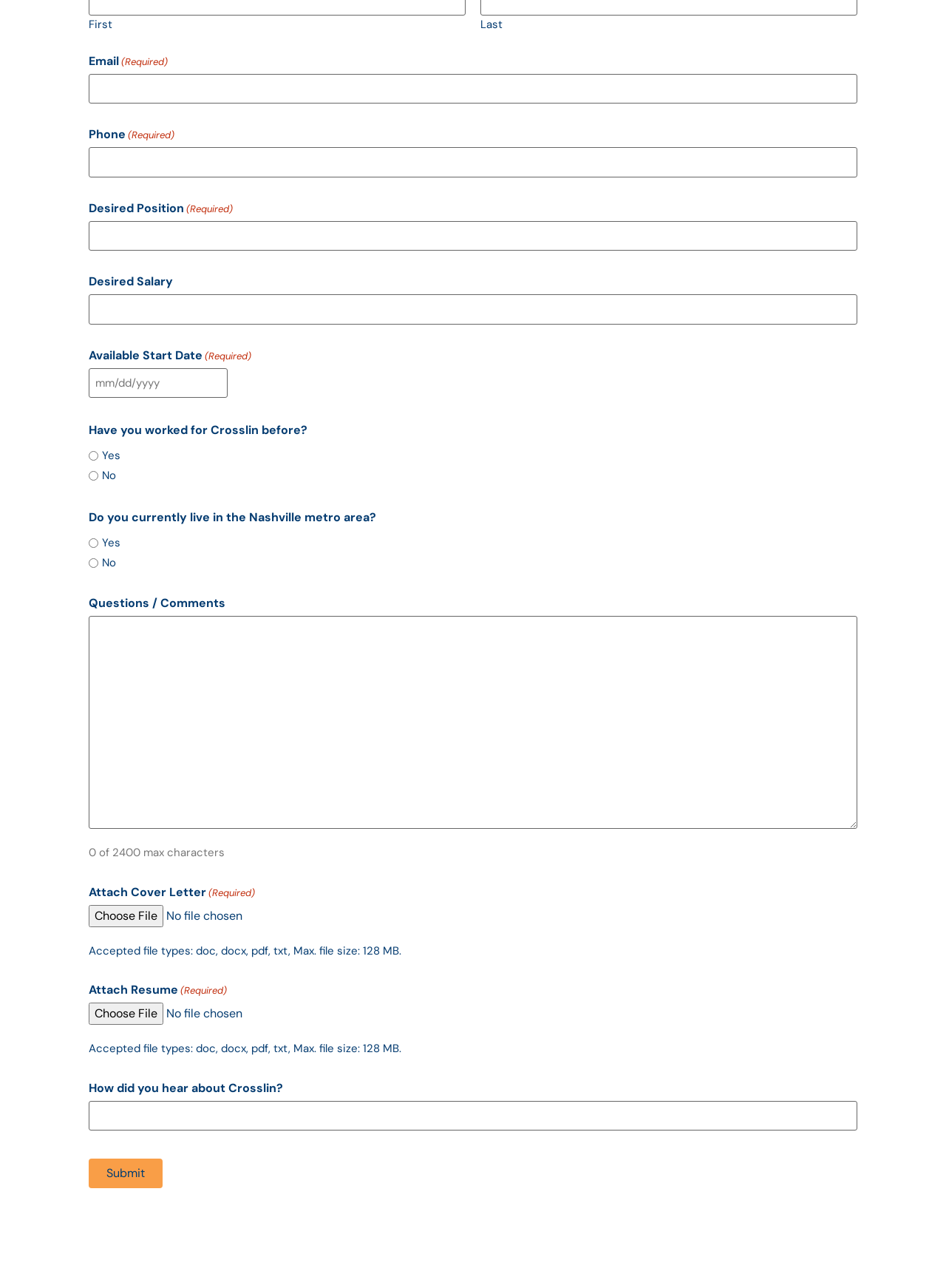What is the maximum file size for uploading a cover letter or resume?
Give a one-word or short phrase answer based on the image.

128 MB